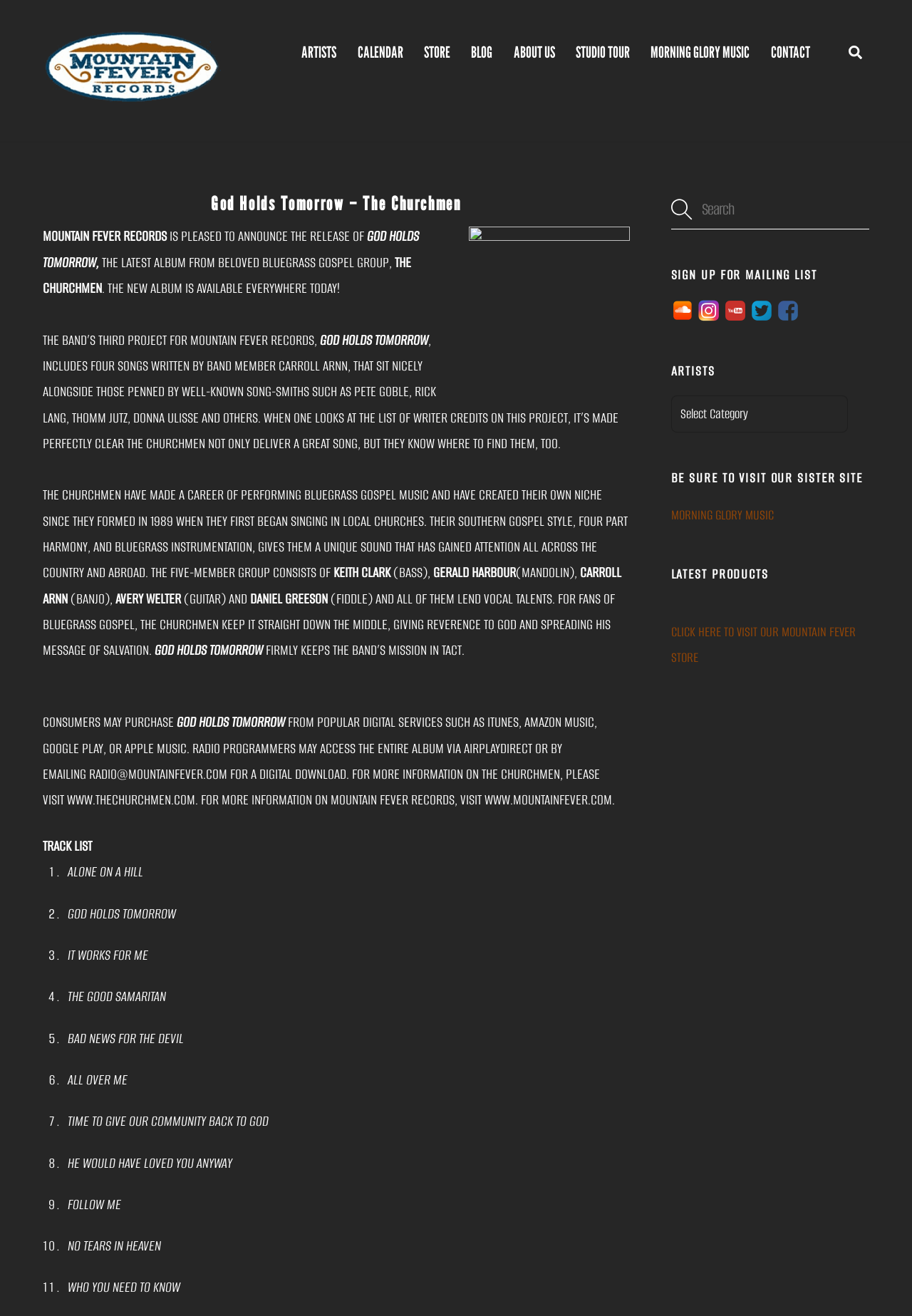What is the name of the album?
Please provide a comprehensive answer based on the information in the image.

The name of the album is mentioned in the heading 'God Holds Tomorrow – The Churchmen' and also in the text 'GOD HOLDS TOMORROW, THE LATEST ALBUM FROM BELOVED BLUEGRASS GOSPEL GROUP, THE CHURCHMEN'.